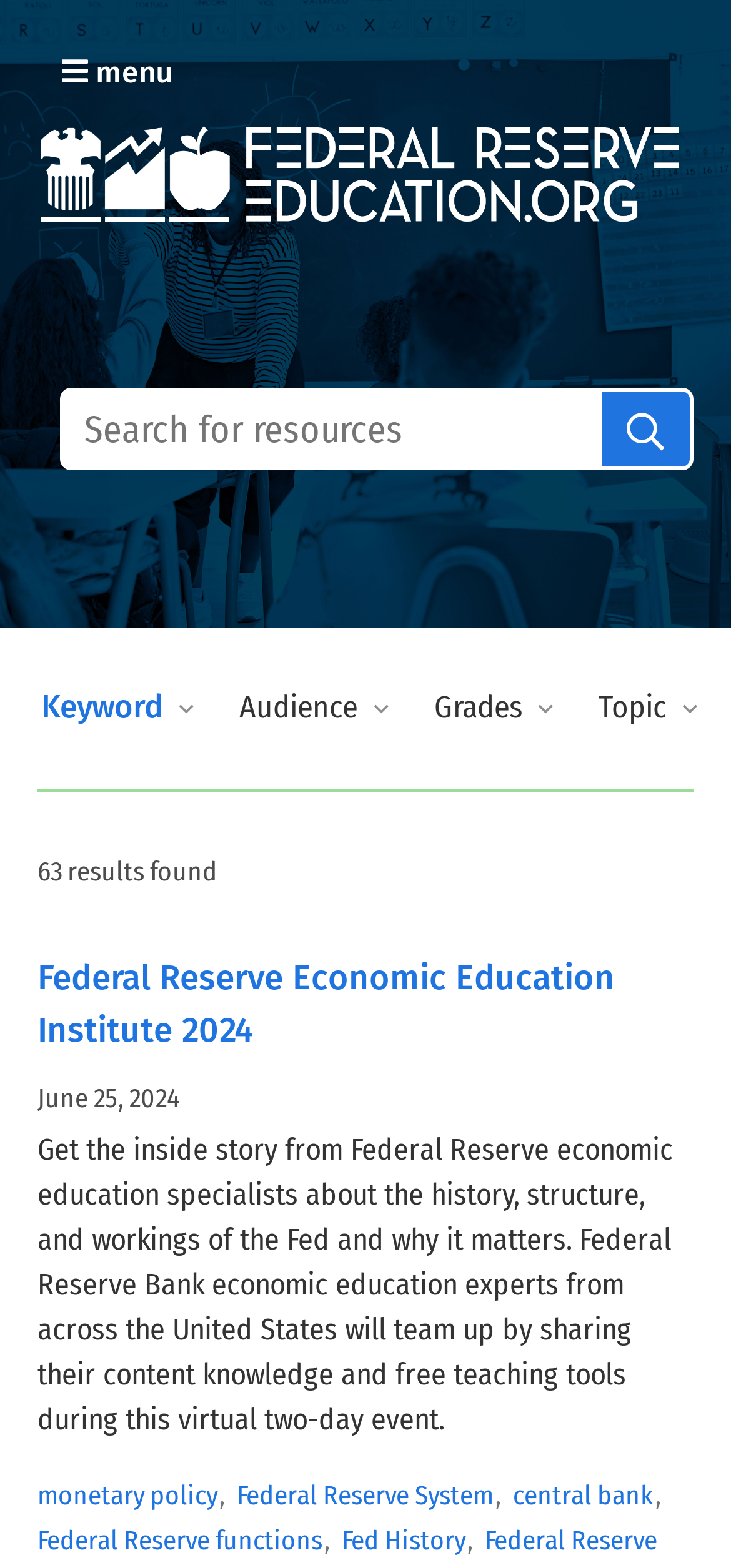Extract the bounding box coordinates for the described element: "Federal Reserve System". The coordinates should be represented as four float numbers between 0 and 1: [left, top, right, bottom].

[0.324, 0.944, 0.675, 0.964]